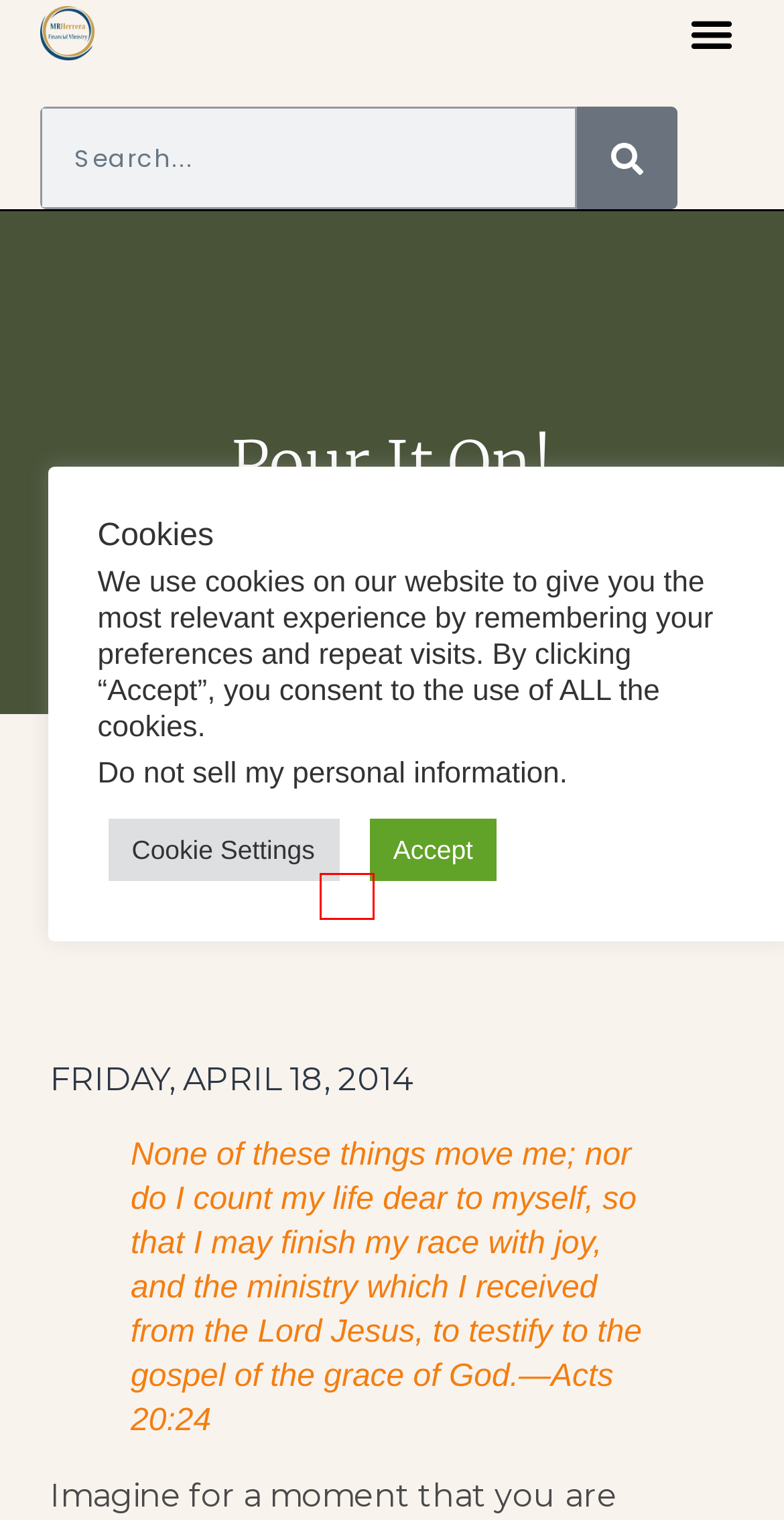You are provided with a screenshot of a webpage that has a red bounding box highlighting a UI element. Choose the most accurate webpage description that matches the new webpage after clicking the highlighted element. Here are your choices:
A. Money Management Made Simple: The Ultimate Guide for Young Adults – MRHerrera
B. Enhance Your Retirement Finances – MRHerrera
C. April 18, 2014 – MRHerrera
D. Life Journal Reading Plan - Day 108 of 365
E. Destruction in Disguise – MRHerrera
F. MRHerrera – Financial Ministry
G. Safeguarding Seniors – MRHerrera
H. RH – MRHerrera

H